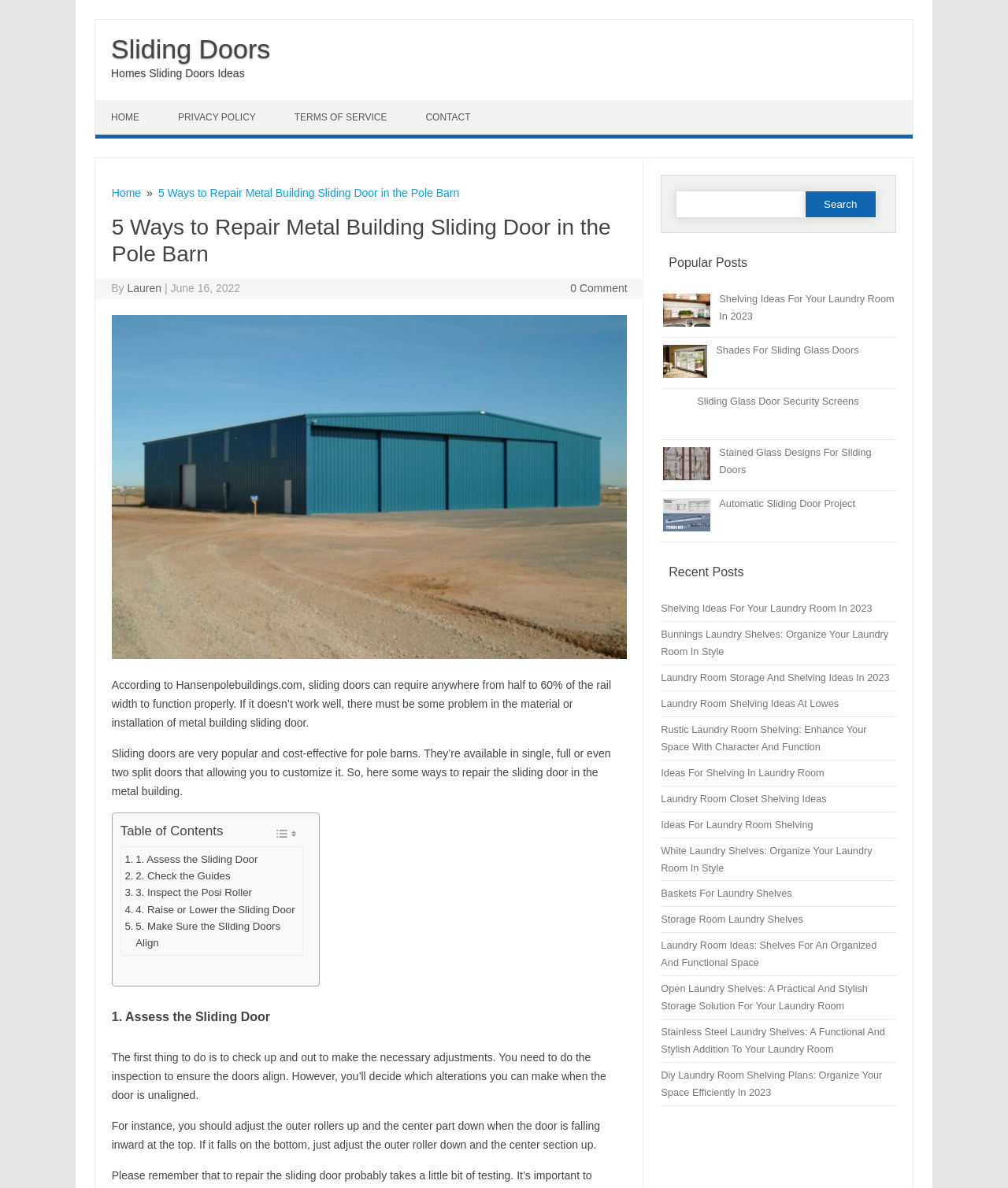Please find the bounding box coordinates in the format (top-left x, top-left y, bottom-right x, bottom-right y) for the given element description. Ensure the coordinates are floating point numbers between 0 and 1. Description: Toggle

[0.266, 0.691, 0.301, 0.712]